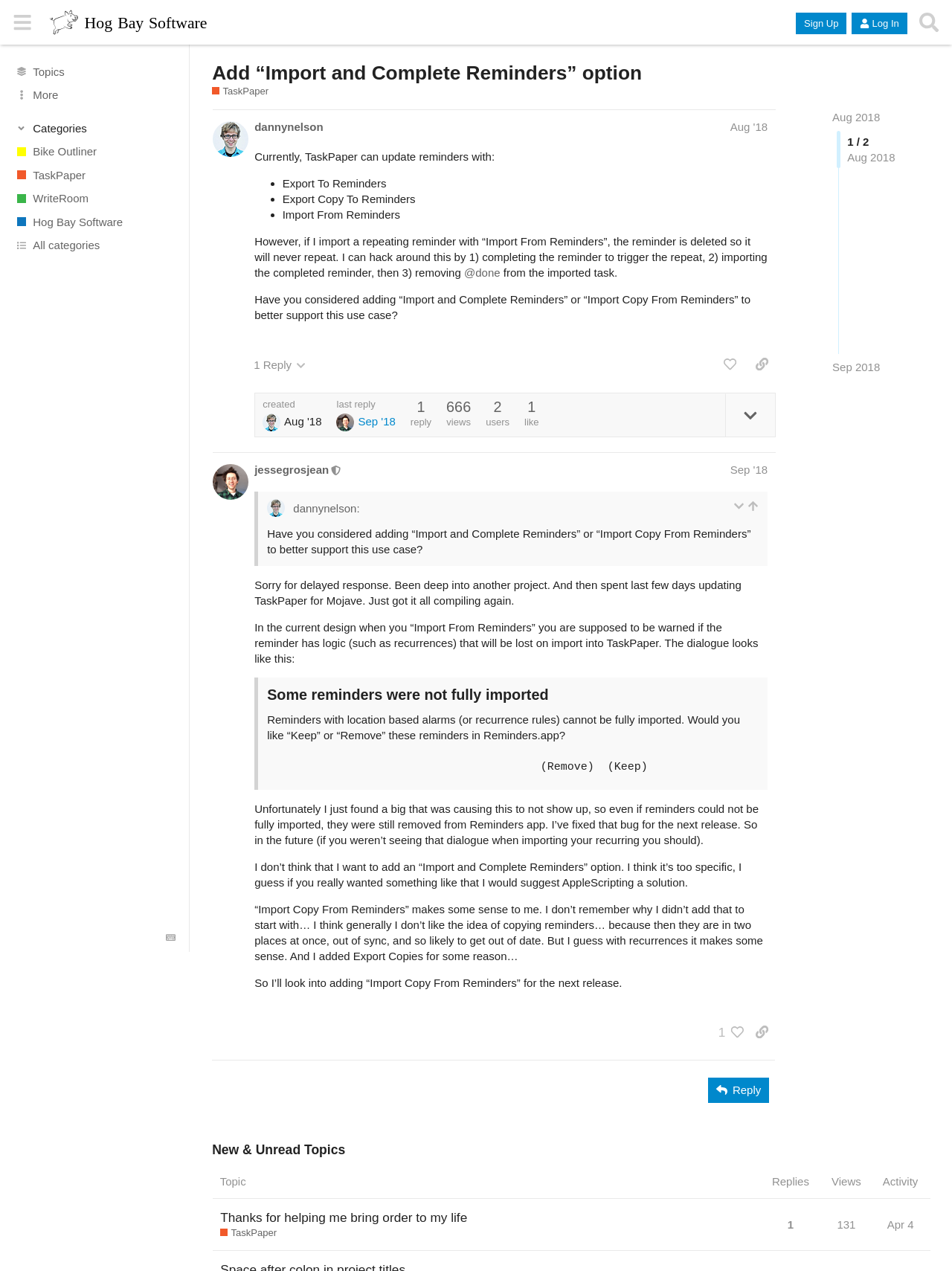Please specify the bounding box coordinates of the clickable region to carry out the following instruction: "Click on the 'Sign Up' button". The coordinates should be four float numbers between 0 and 1, in the format [left, top, right, bottom].

[0.836, 0.01, 0.889, 0.027]